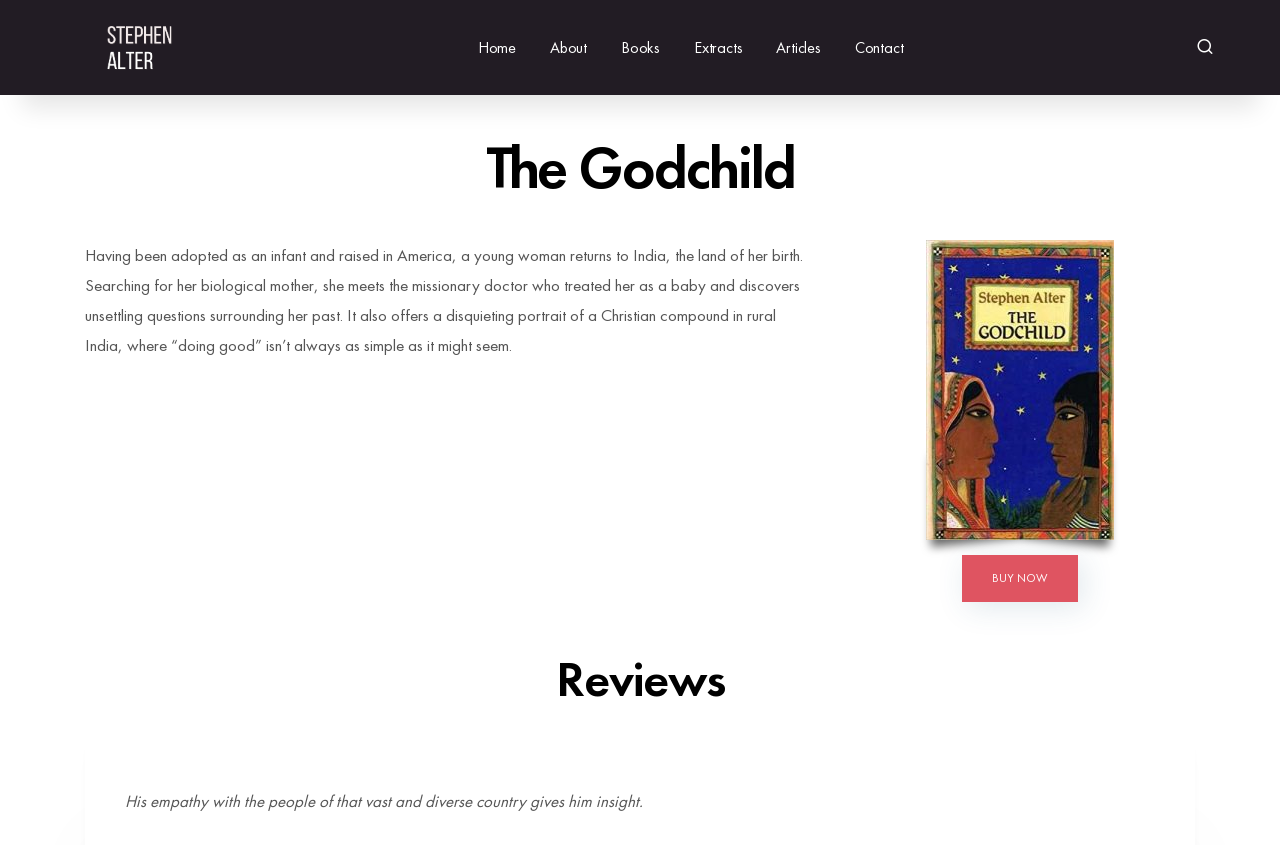Please find the bounding box coordinates of the section that needs to be clicked to achieve this instruction: "Click the logo".

[0.039, 0.012, 0.169, 0.101]